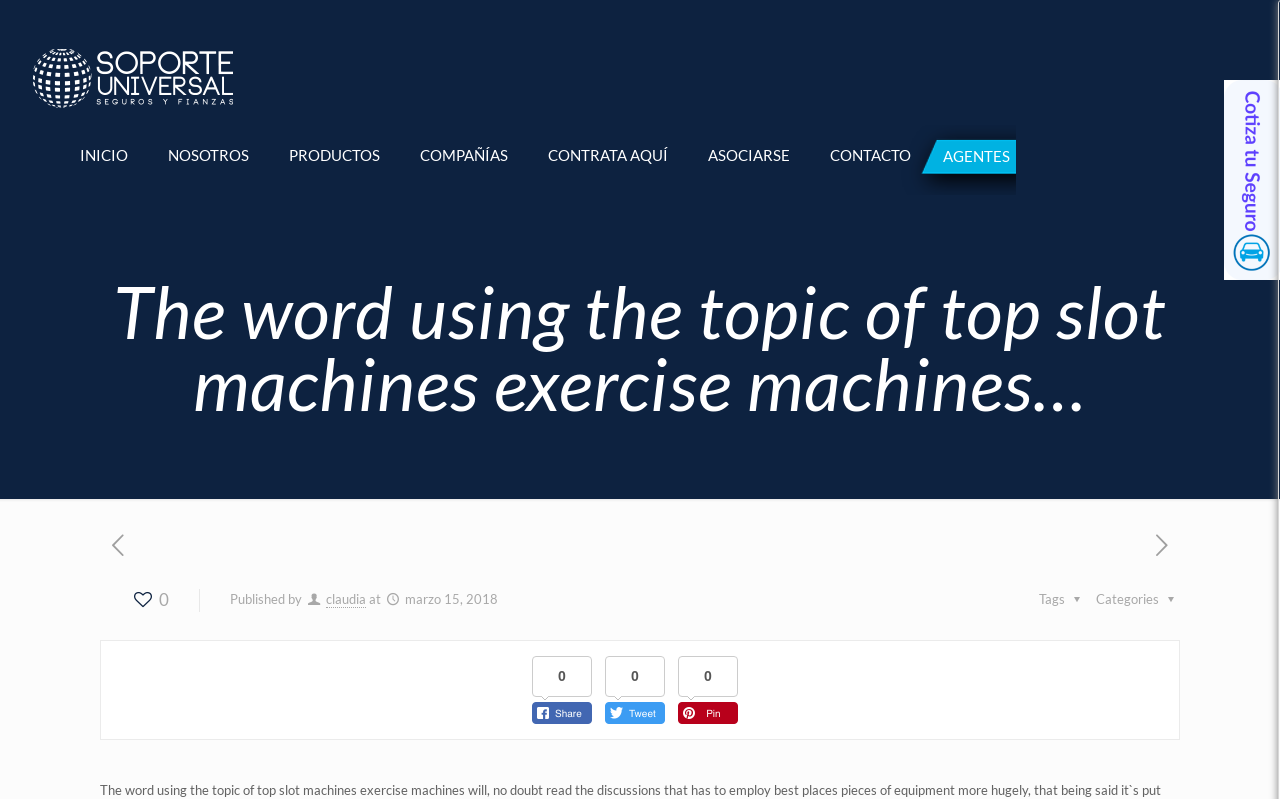How many navigation links are there?
Look at the image and answer with only one word or phrase.

7